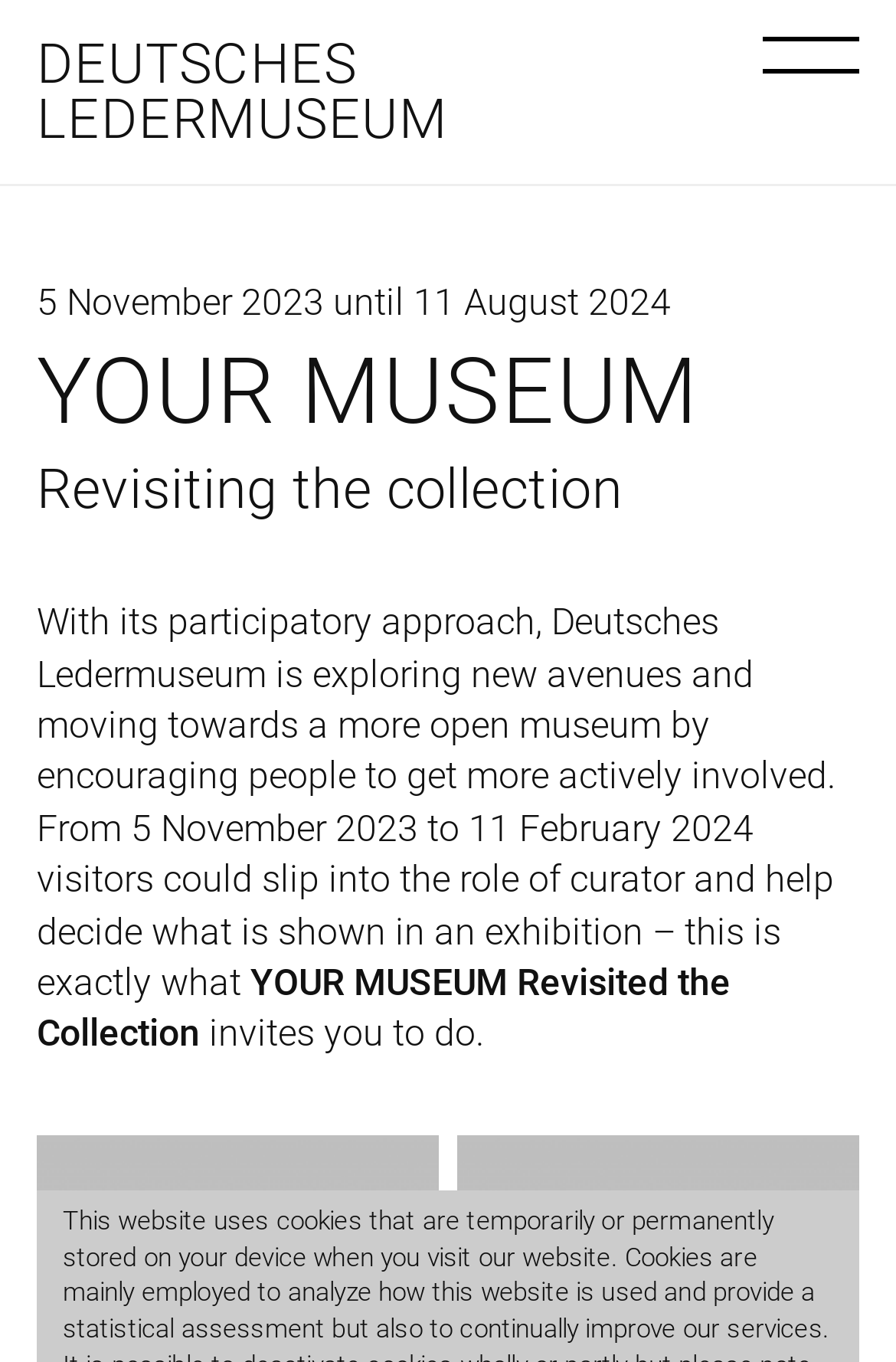Identify the bounding box of the UI element that matches this description: "Cleveland and Chief Wahoo".

None